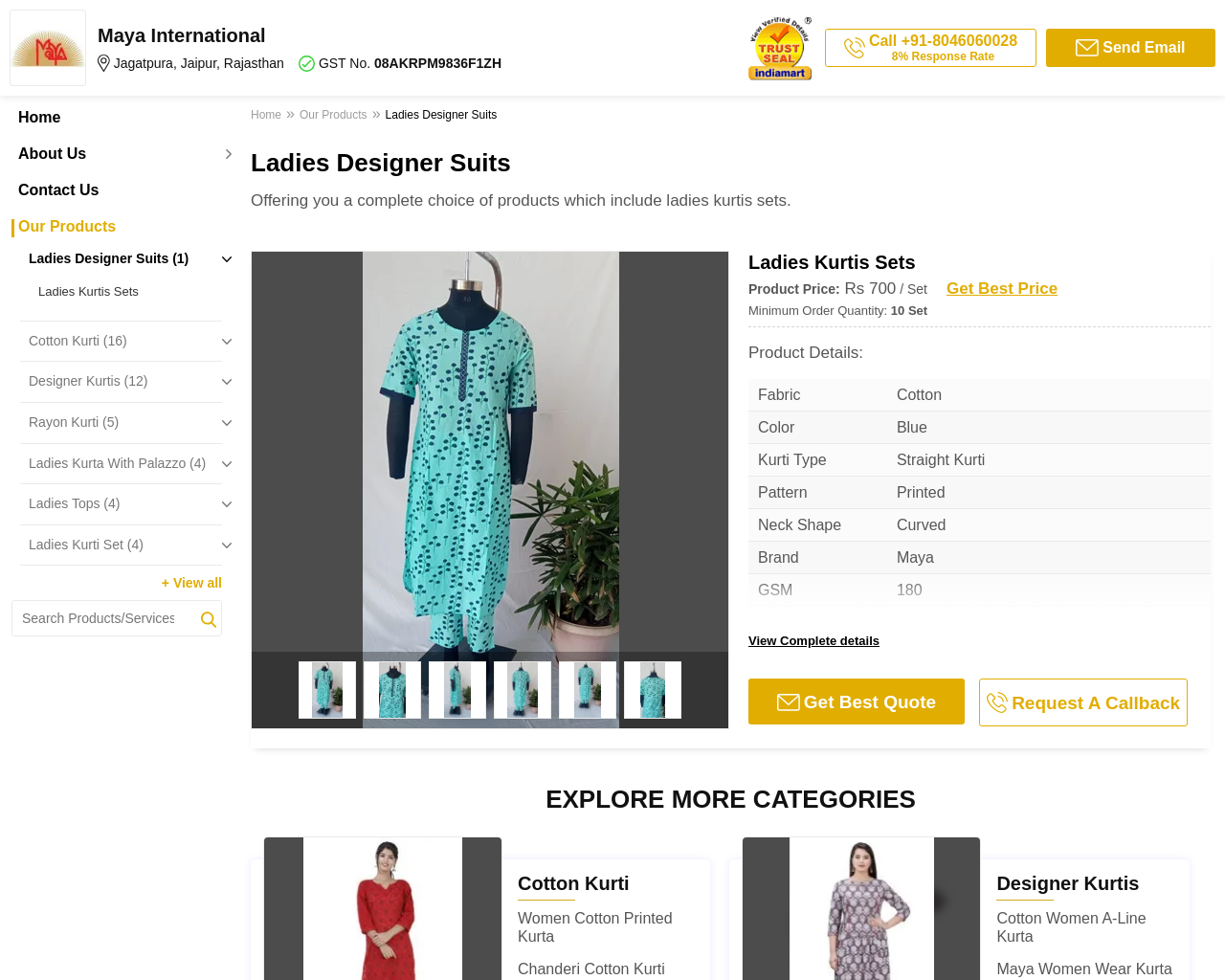What is the product category?
Based on the screenshot, give a detailed explanation to answer the question.

The product category is obtained from the heading 'Ladies Designer Suits' on the webpage, which is also mentioned in the meta description.